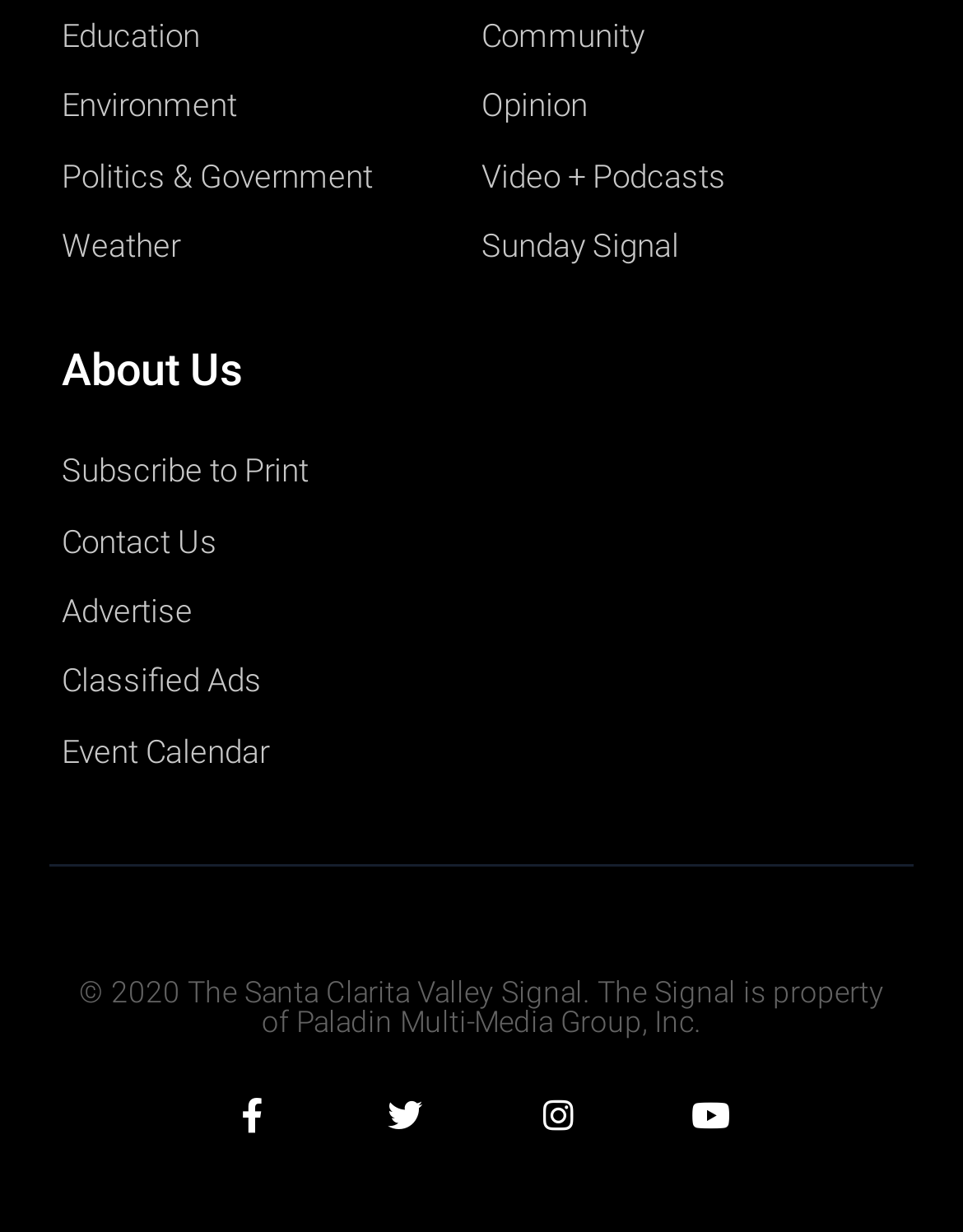Determine the bounding box coordinates of the area to click in order to meet this instruction: "Visit About Us".

[0.064, 0.283, 0.5, 0.319]